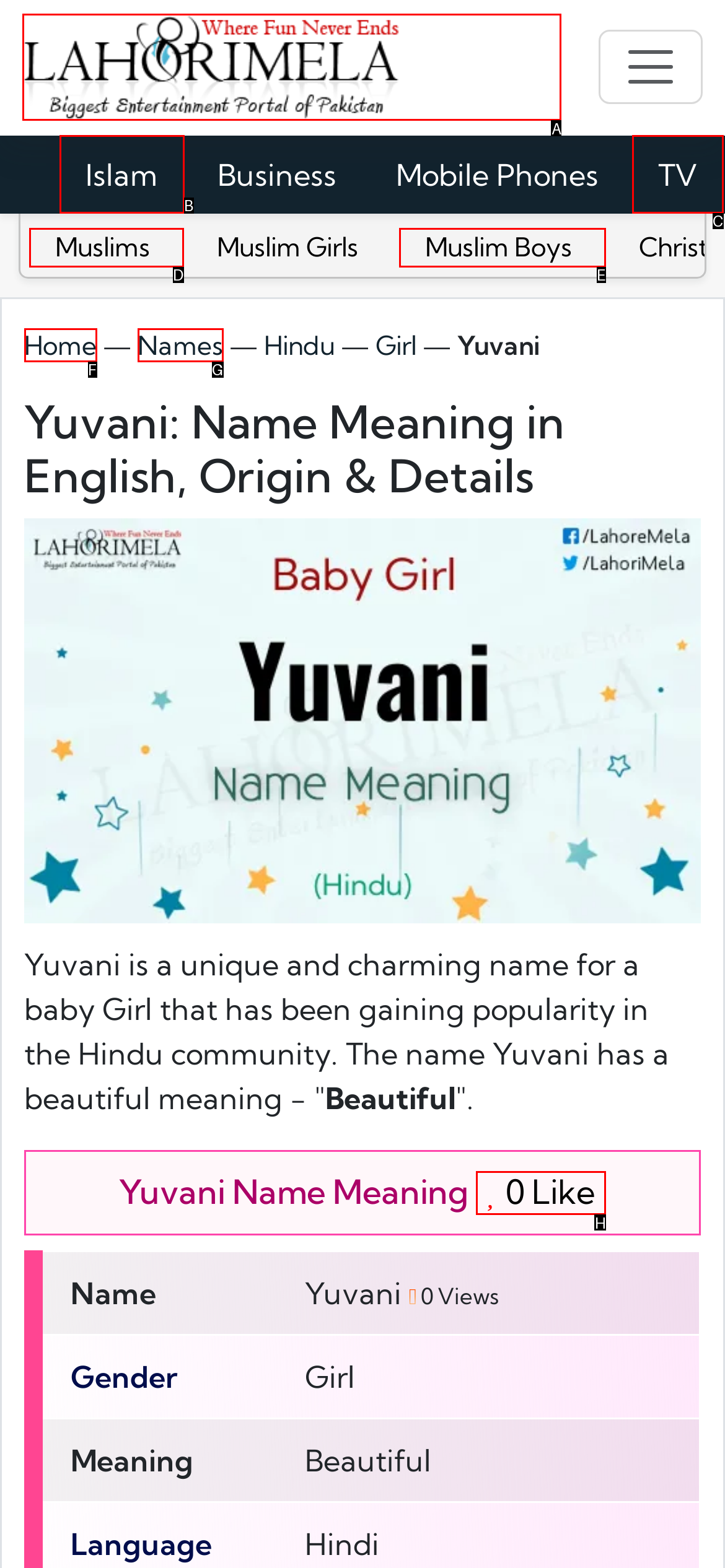Choose the UI element you need to click to carry out the task: Click the logo.
Respond with the corresponding option's letter.

A